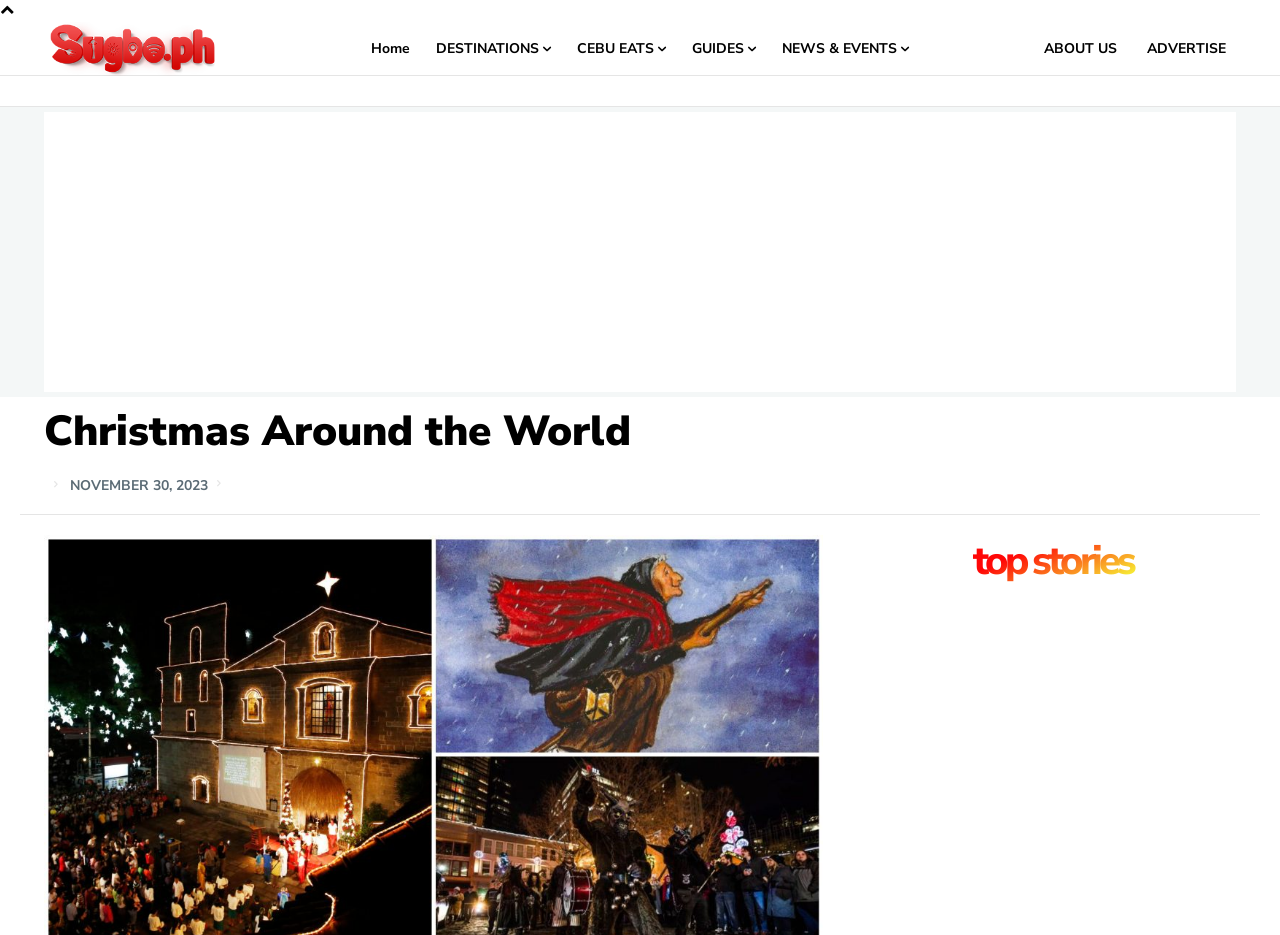Based on the image, please respond to the question with as much detail as possible:
What is the name of the website?

I found the link 'Sugbo.ph' at the top-left corner of the webpage, which is likely the name of the website.